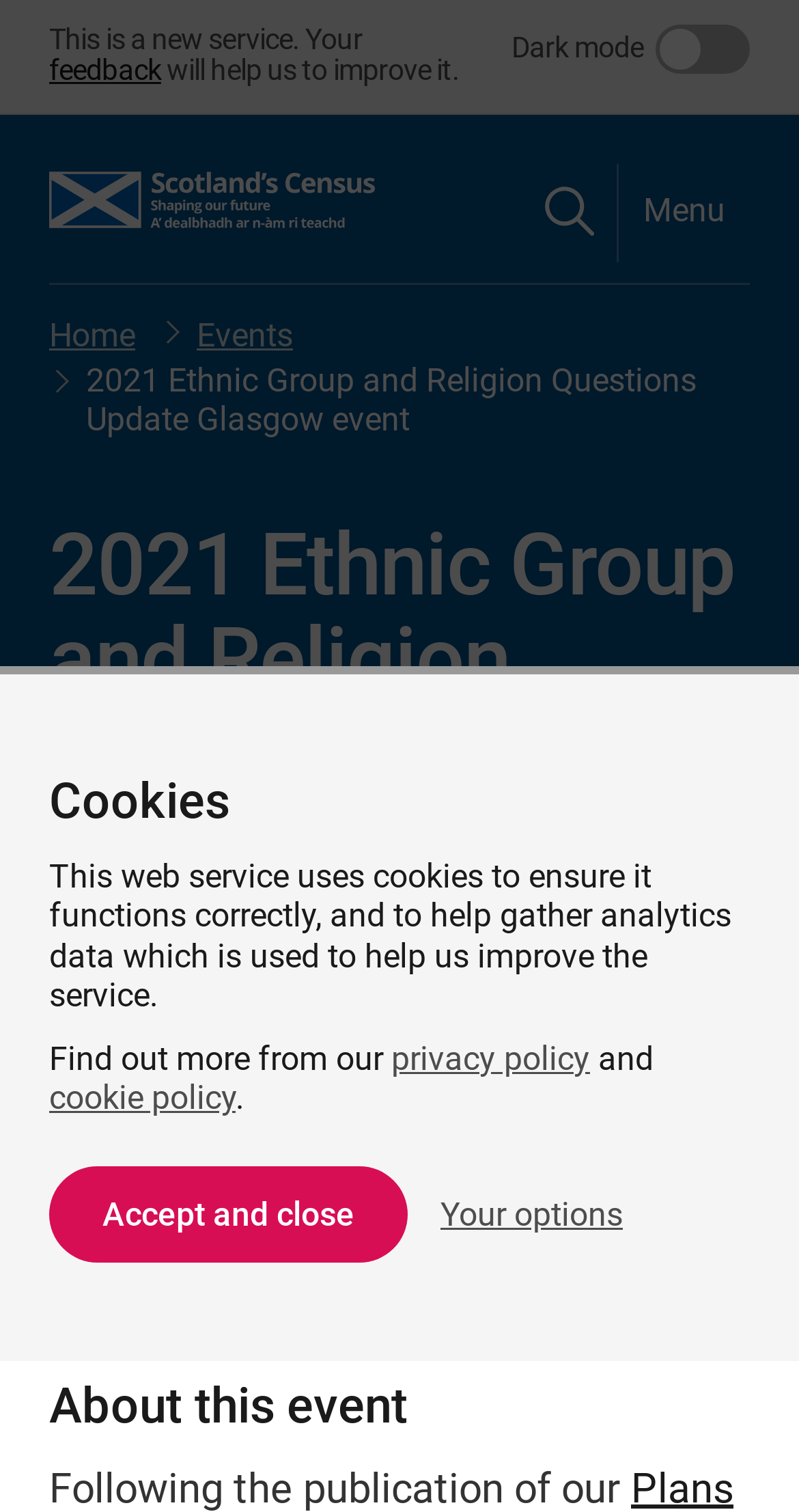Identify the bounding box coordinates of the specific part of the webpage to click to complete this instruction: "view event details".

[0.062, 0.343, 0.938, 0.593]